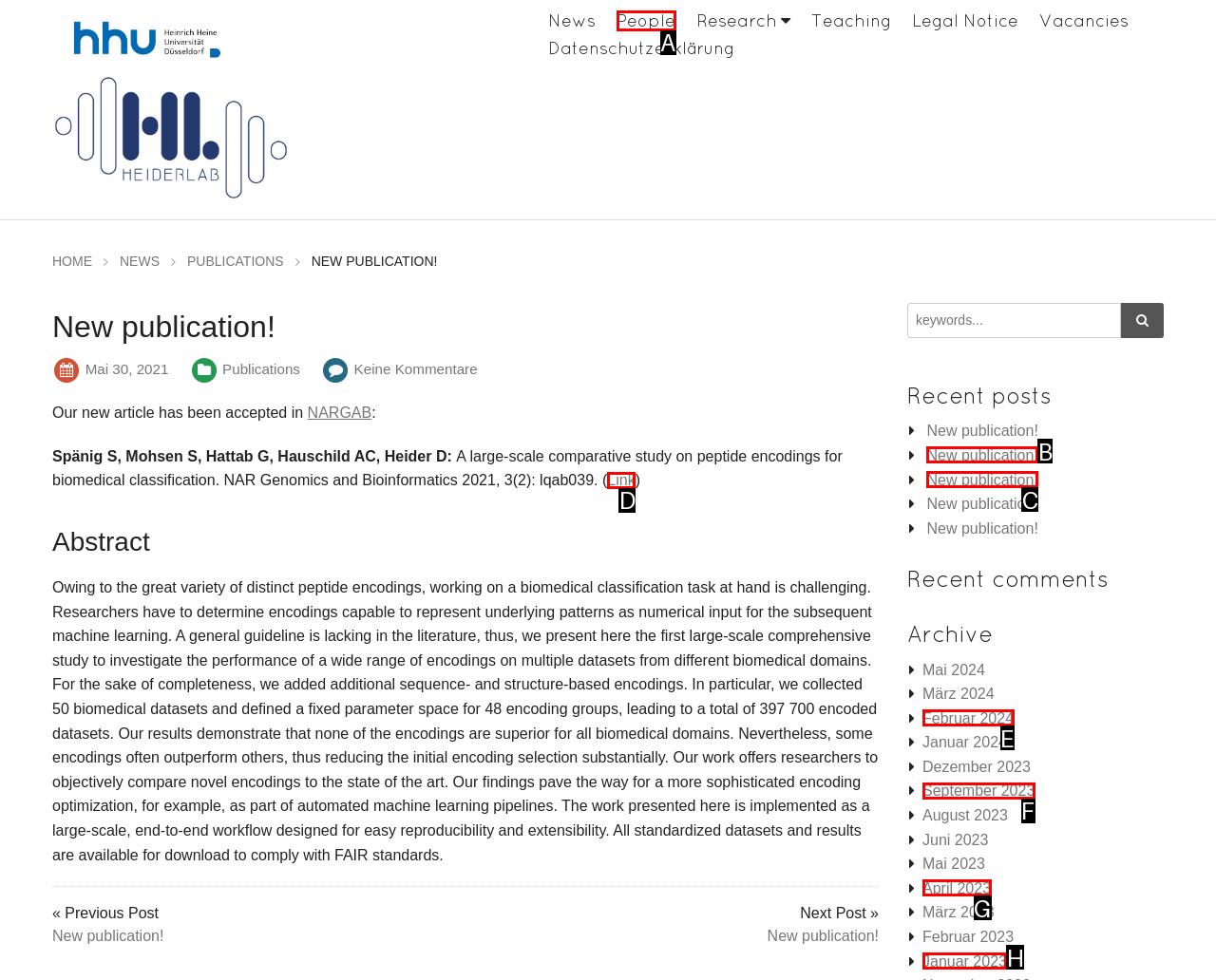Find the HTML element that matches the description: April 2023
Respond with the corresponding letter from the choices provided.

G